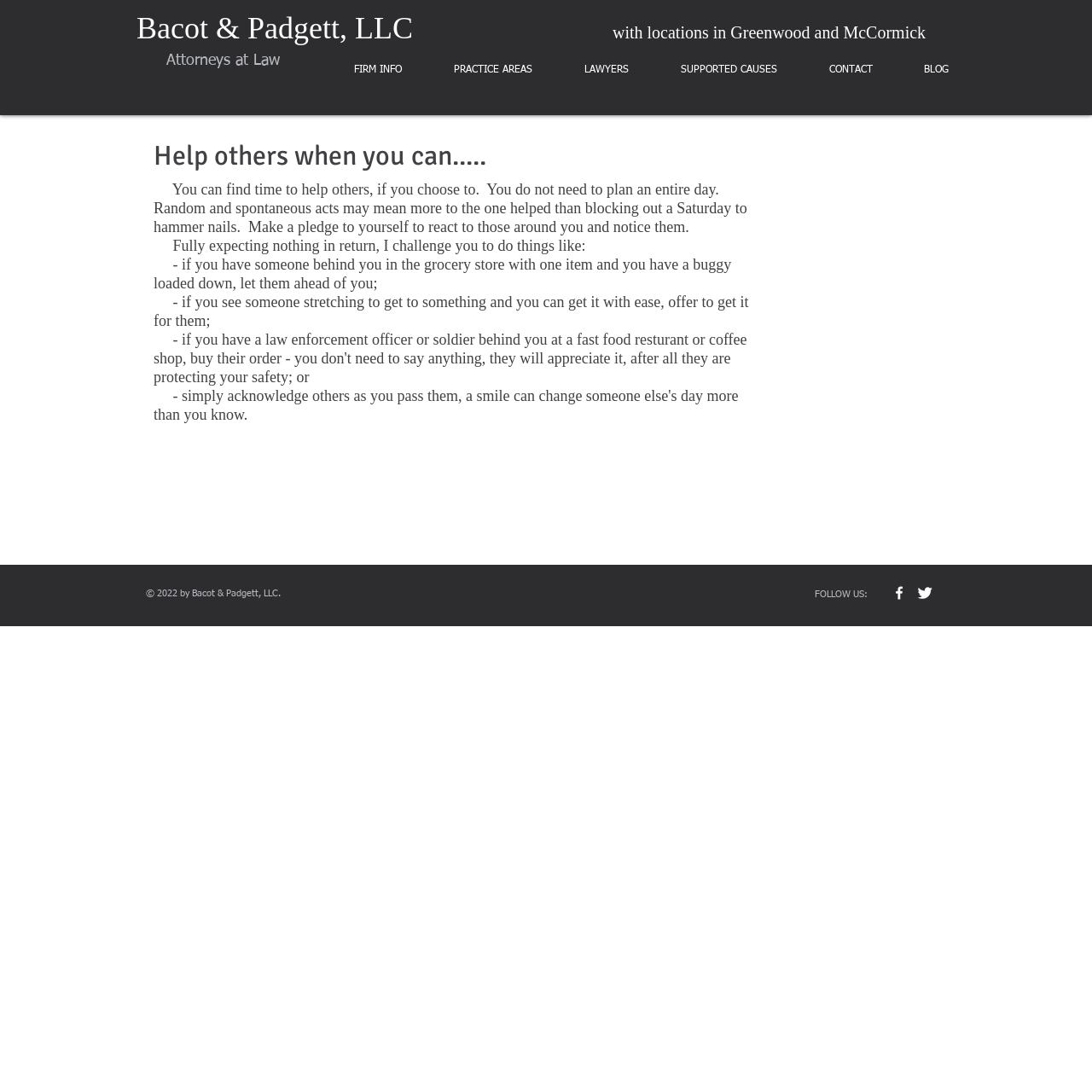Could you locate the bounding box coordinates for the section that should be clicked to accomplish this task: "Click BLOG".

[0.812, 0.039, 0.881, 0.089]